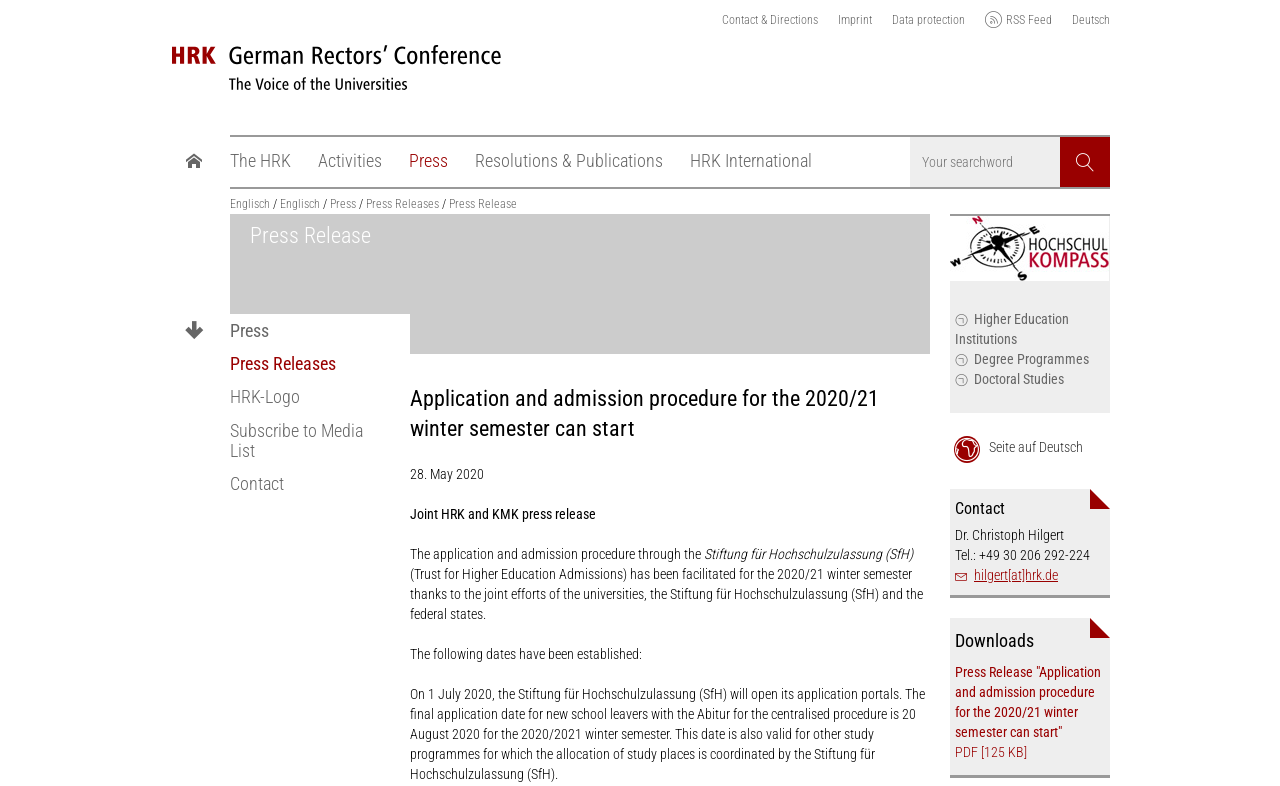Determine the bounding box coordinates of the region I should click to achieve the following instruction: "Go to the start page". Ensure the bounding box coordinates are four float numbers between 0 and 1, i.e., [left, top, right, bottom].

[0.145, 0.174, 0.158, 0.232]